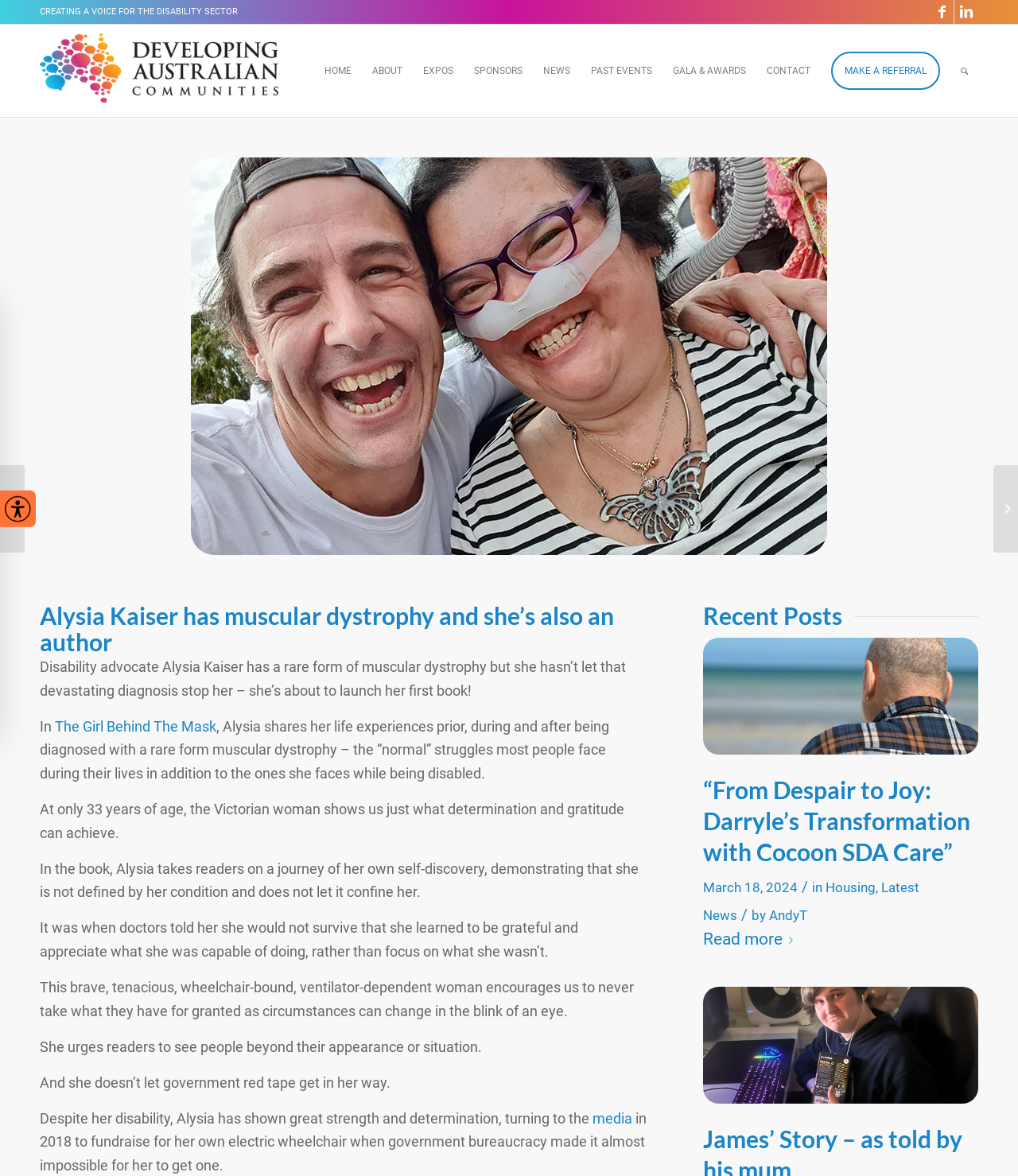What is Alysia Kaiser's condition?
Based on the visual information, provide a detailed and comprehensive answer.

Based on the webpage content, Alysia Kaiser is described as having muscular dystrophy, which is a rare form of the condition. This information is provided in the text that describes her life experiences and her book.